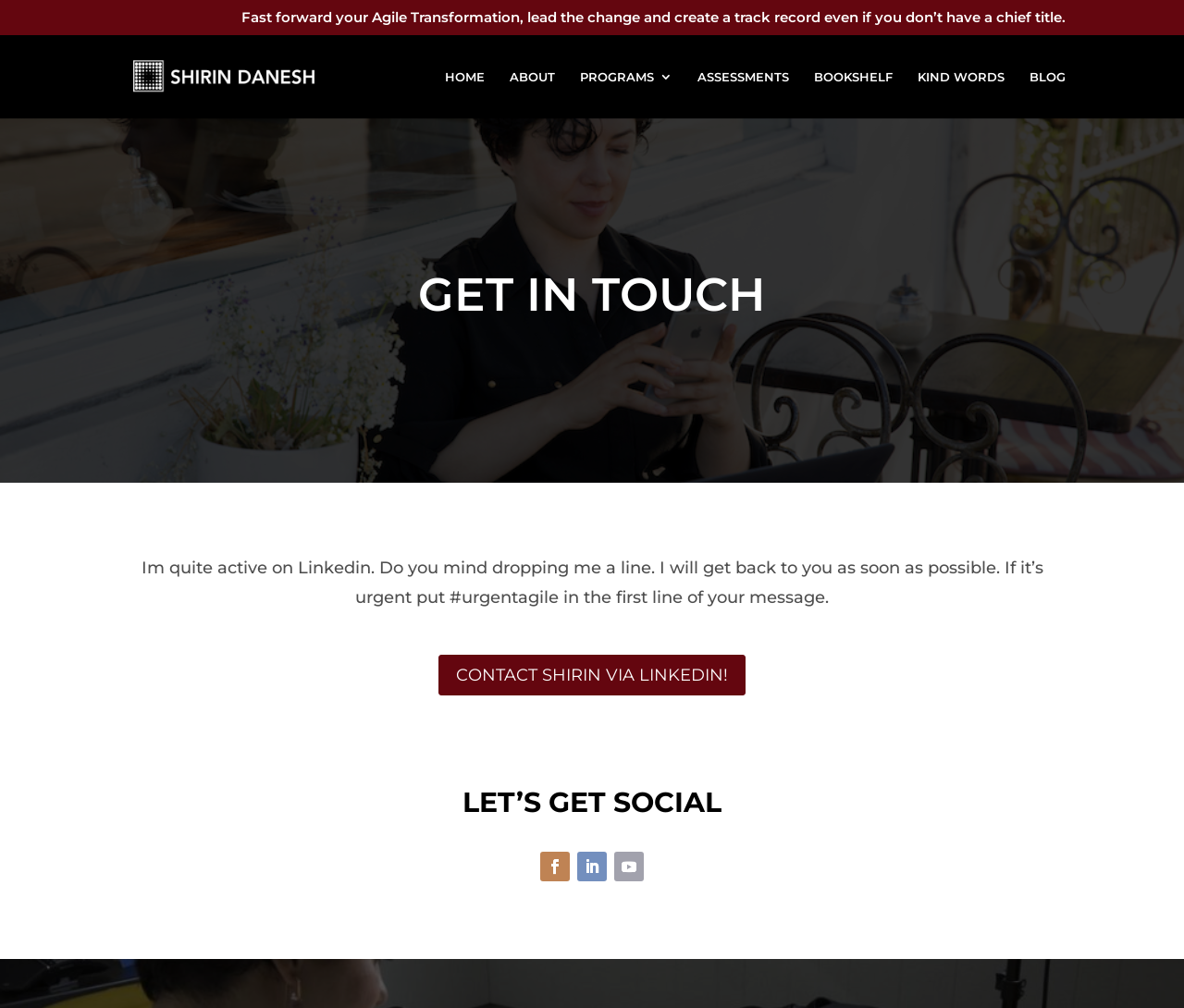Kindly determine the bounding box coordinates for the clickable area to achieve the given instruction: "Search for something".

[0.1, 0.034, 0.9, 0.035]